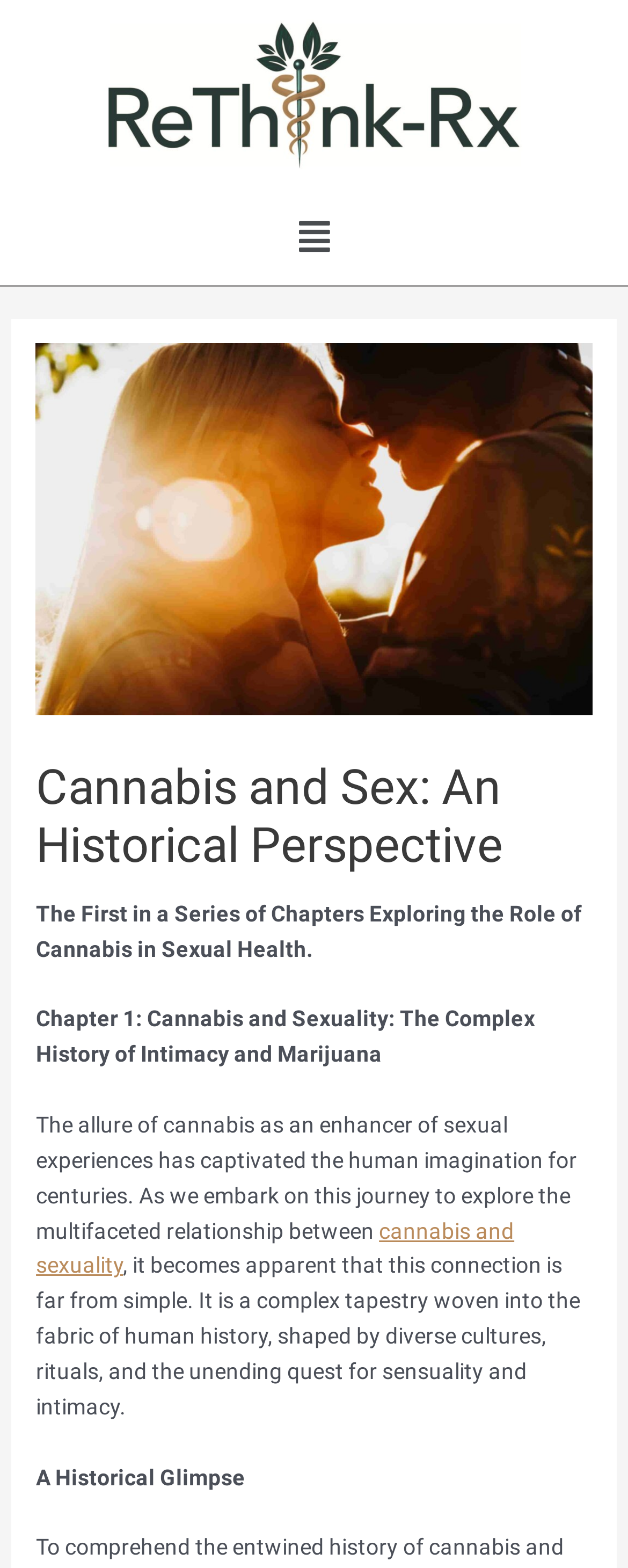What is the topic of the first chapter?
Refer to the image and offer an in-depth and detailed answer to the question.

I found the answer by looking at the heading 'Chapter 1: Cannabis and Sexuality: The Complex History of Intimacy and Marijuana' which is a subheading of the main heading 'Cannabis and Sex: An Historical Perspective'.